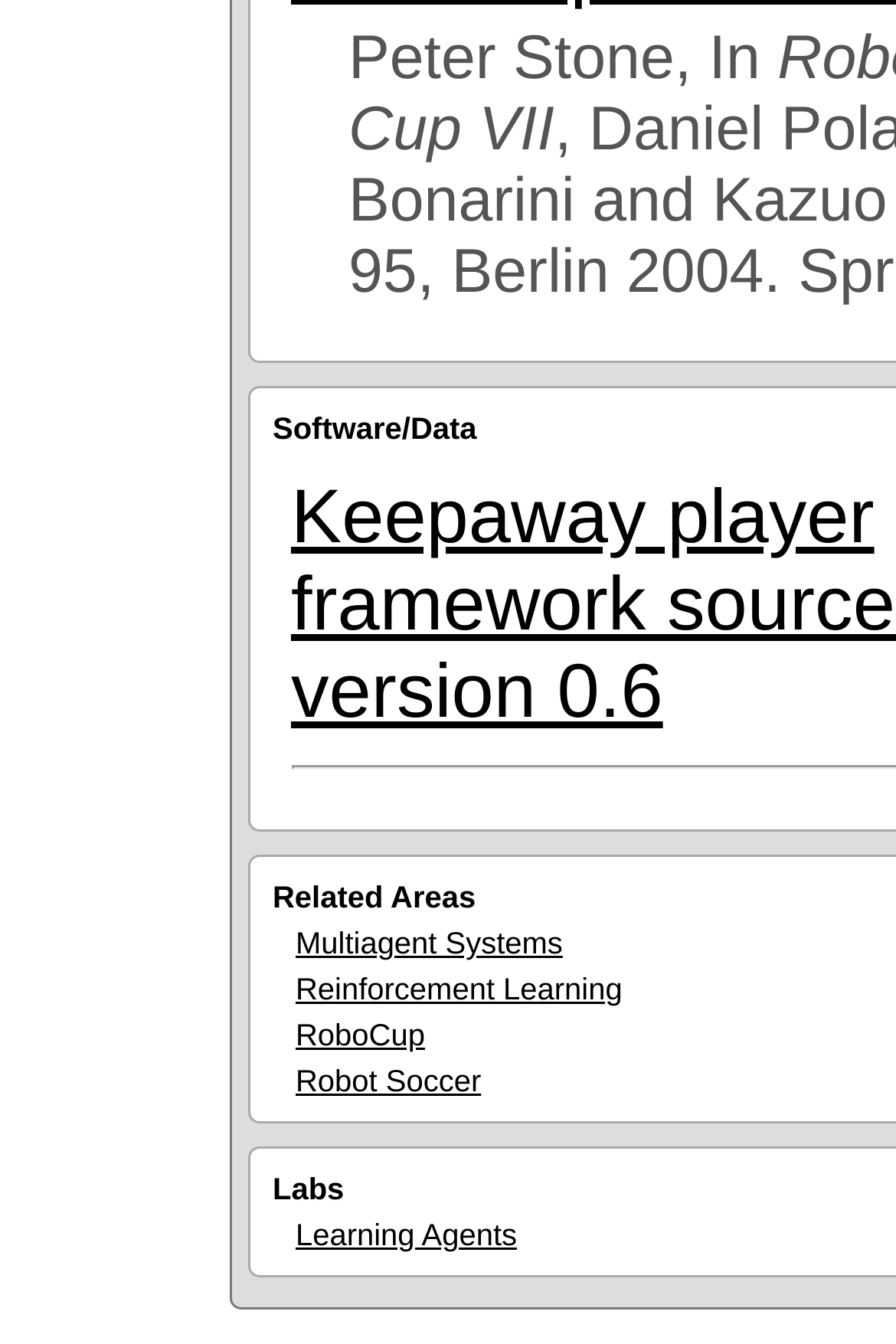Can you pinpoint the bounding box coordinates for the clickable element required for this instruction: "click on Multiagent Systems"? The coordinates should be four float numbers between 0 and 1, i.e., [left, top, right, bottom].

[0.33, 0.689, 0.628, 0.715]